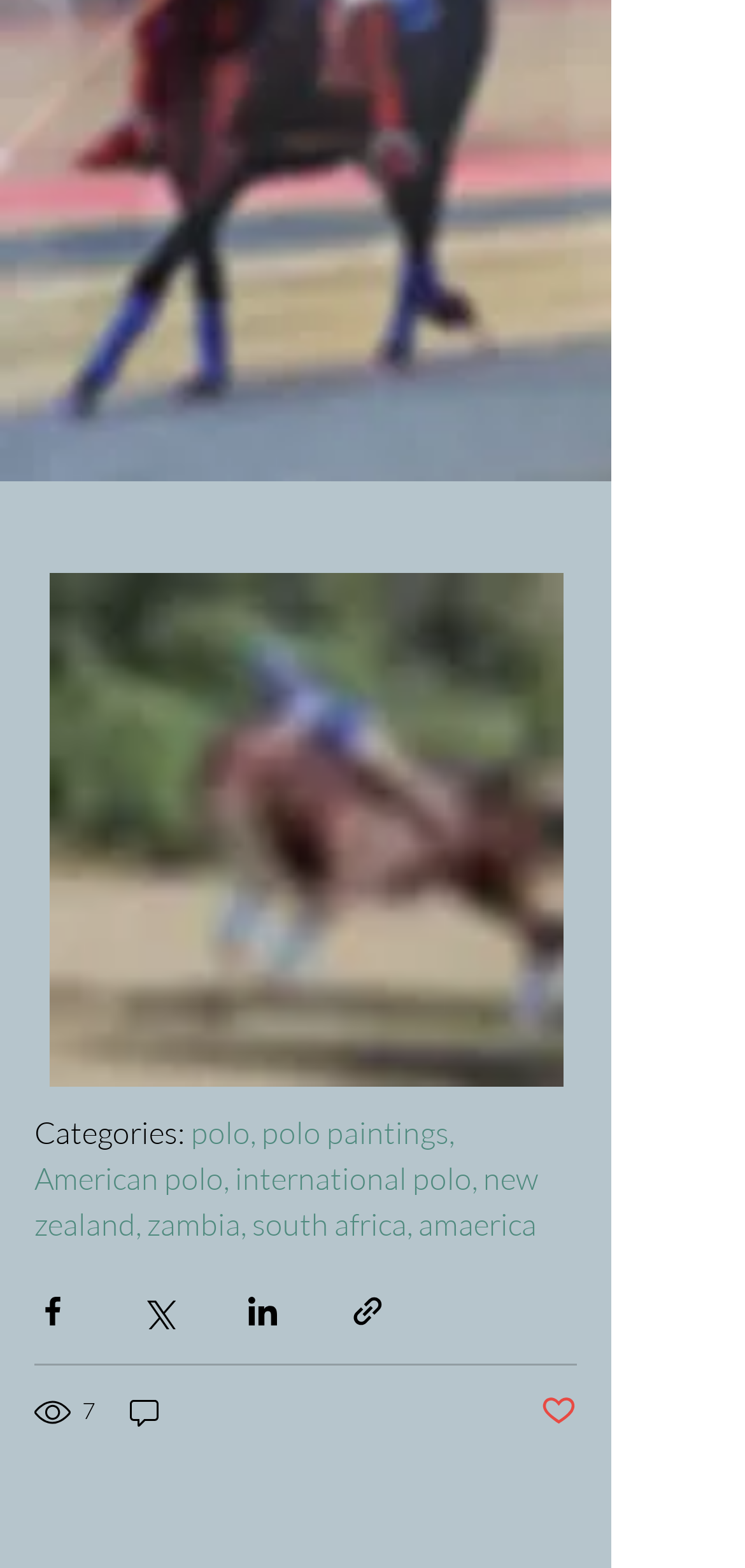Identify the bounding box for the UI element that is described as follows: "7".

[0.046, 0.888, 0.133, 0.913]